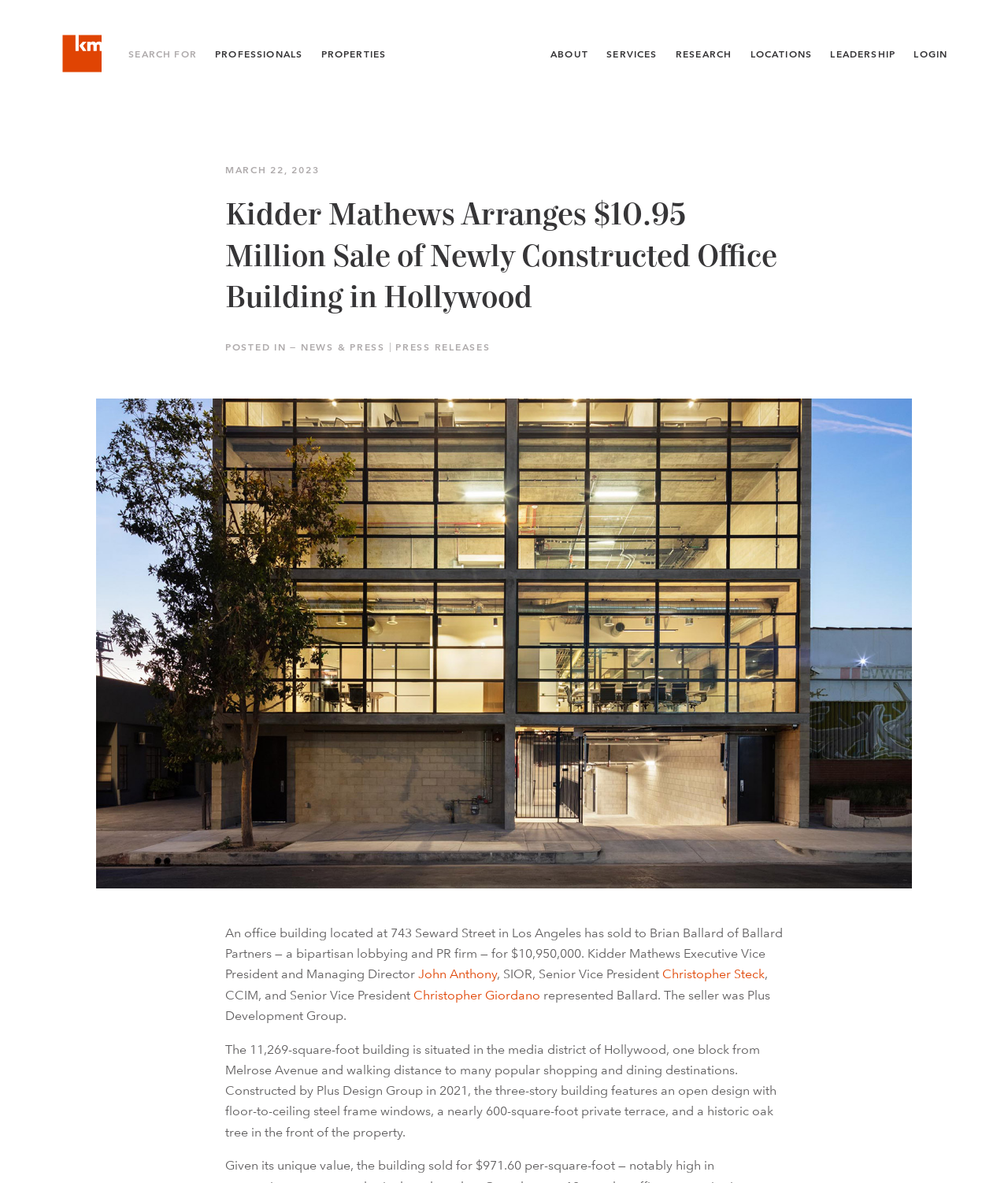Identify the bounding box coordinates for the element you need to click to achieve the following task: "Login". The coordinates must be four float values ranging from 0 to 1, formatted as [left, top, right, bottom].

[0.907, 0.041, 0.94, 0.05]